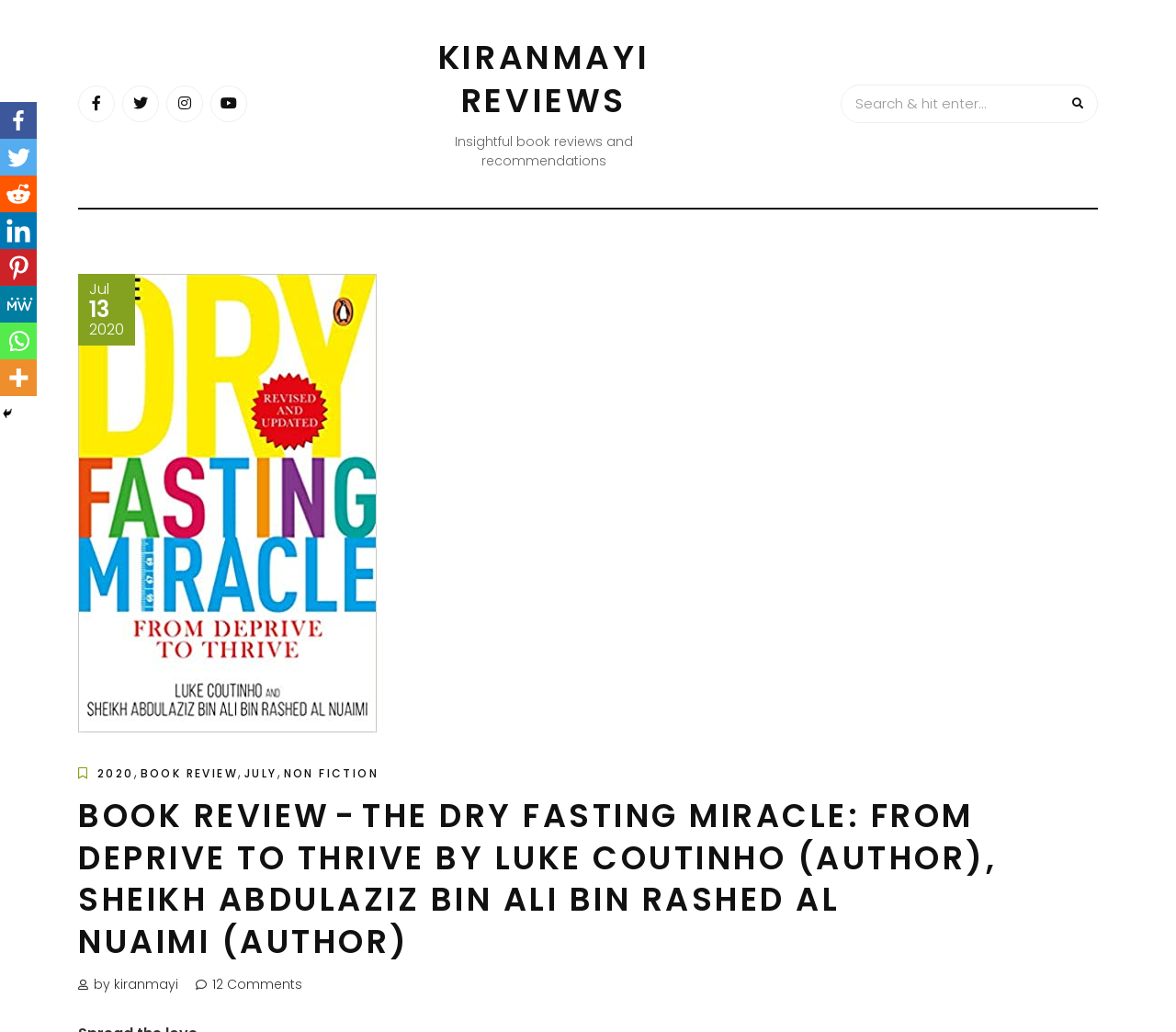Please identify the bounding box coordinates of the element's region that I should click in order to complete the following instruction: "Read the book review". The bounding box coordinates consist of four float numbers between 0 and 1, i.e., [left, top, right, bottom].

[0.066, 0.771, 0.934, 0.933]